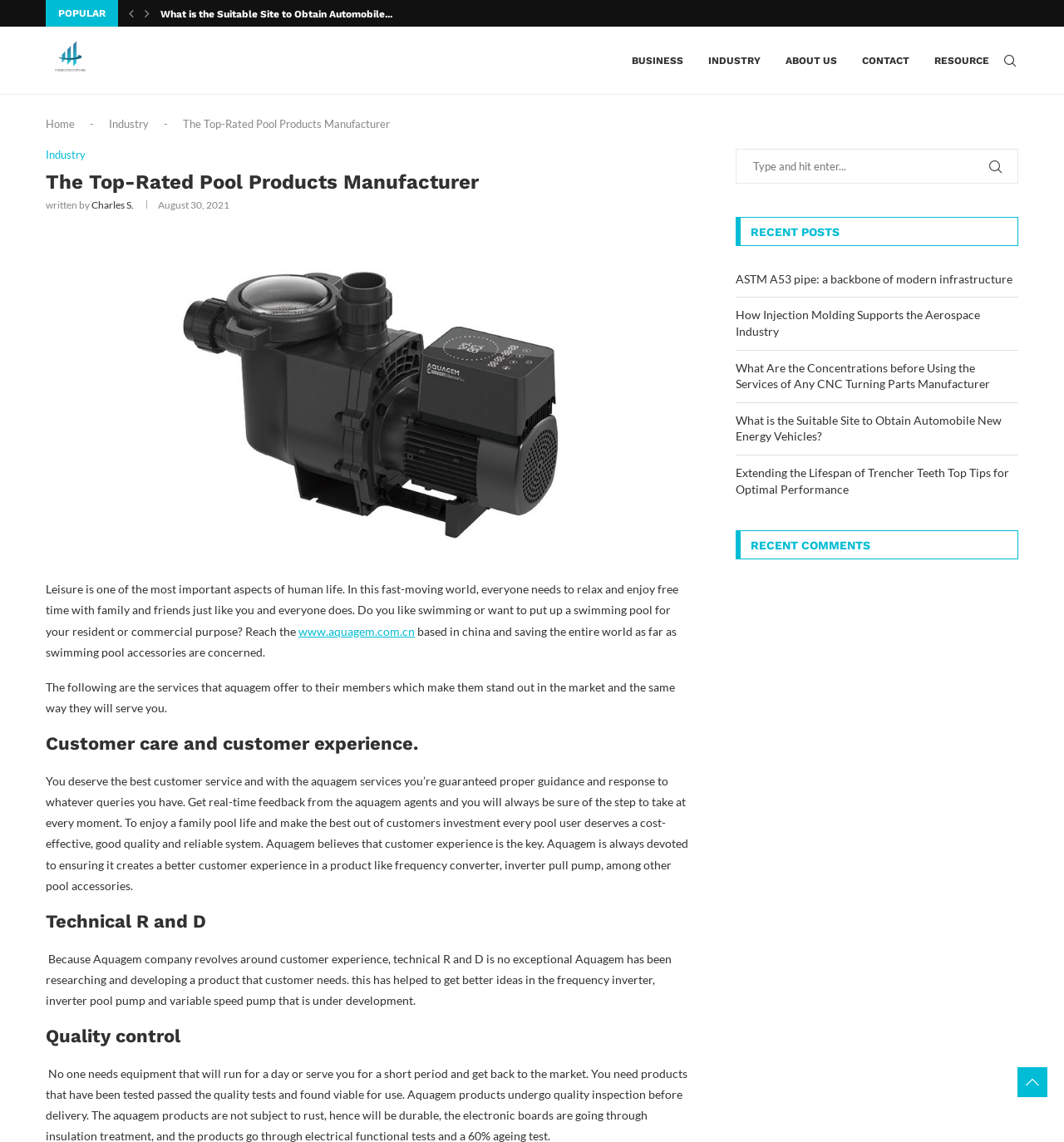Please find and report the bounding box coordinates of the element to click in order to perform the following action: "Leave a reply to the article". The coordinates should be expressed as four float numbers between 0 and 1, in the format [left, top, right, bottom].

None